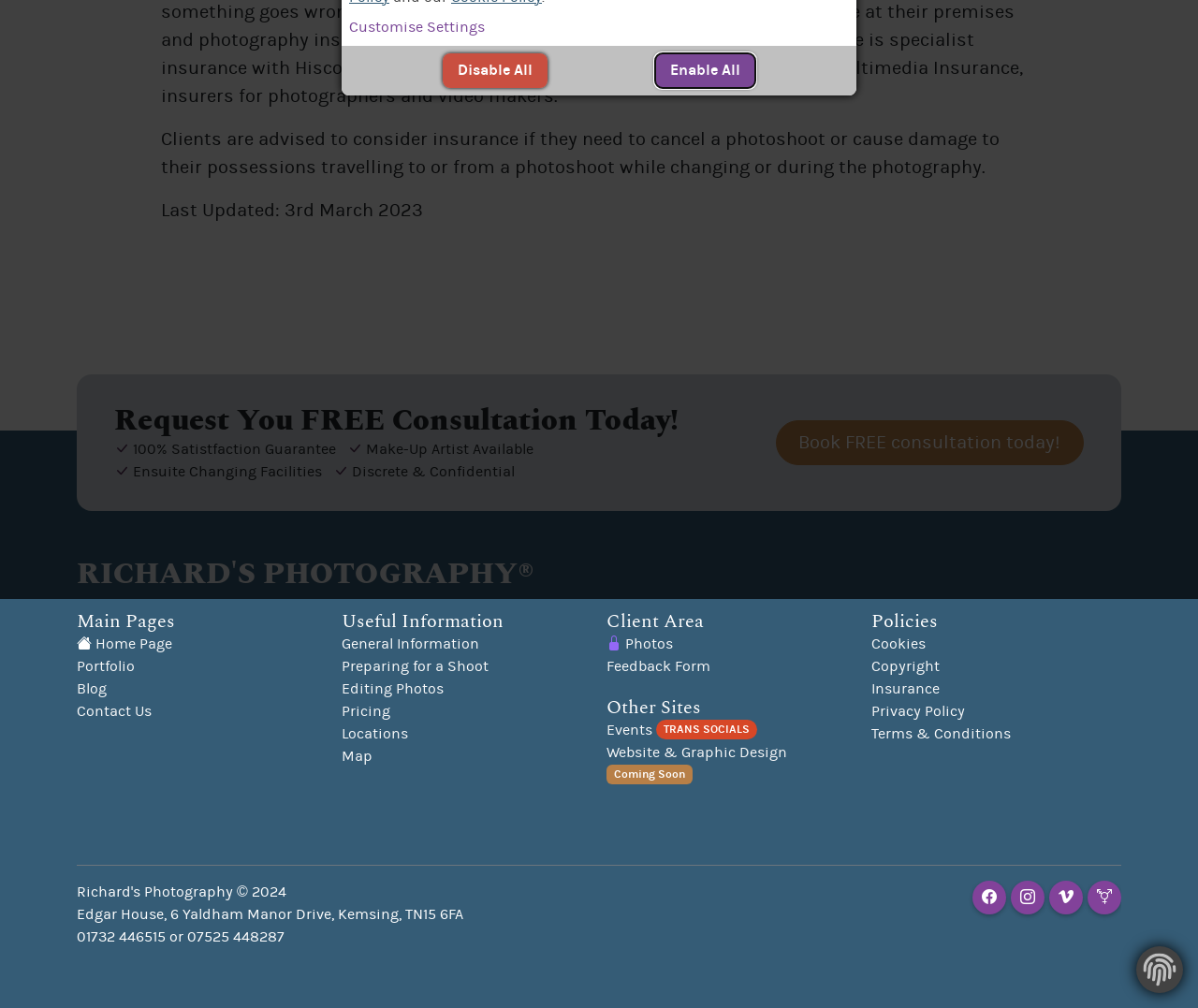Locate the bounding box of the UI element based on this description: "Events TRANS SOCIALS". Provide four float numbers between 0 and 1 as [left, top, right, bottom].

[0.506, 0.716, 0.632, 0.733]